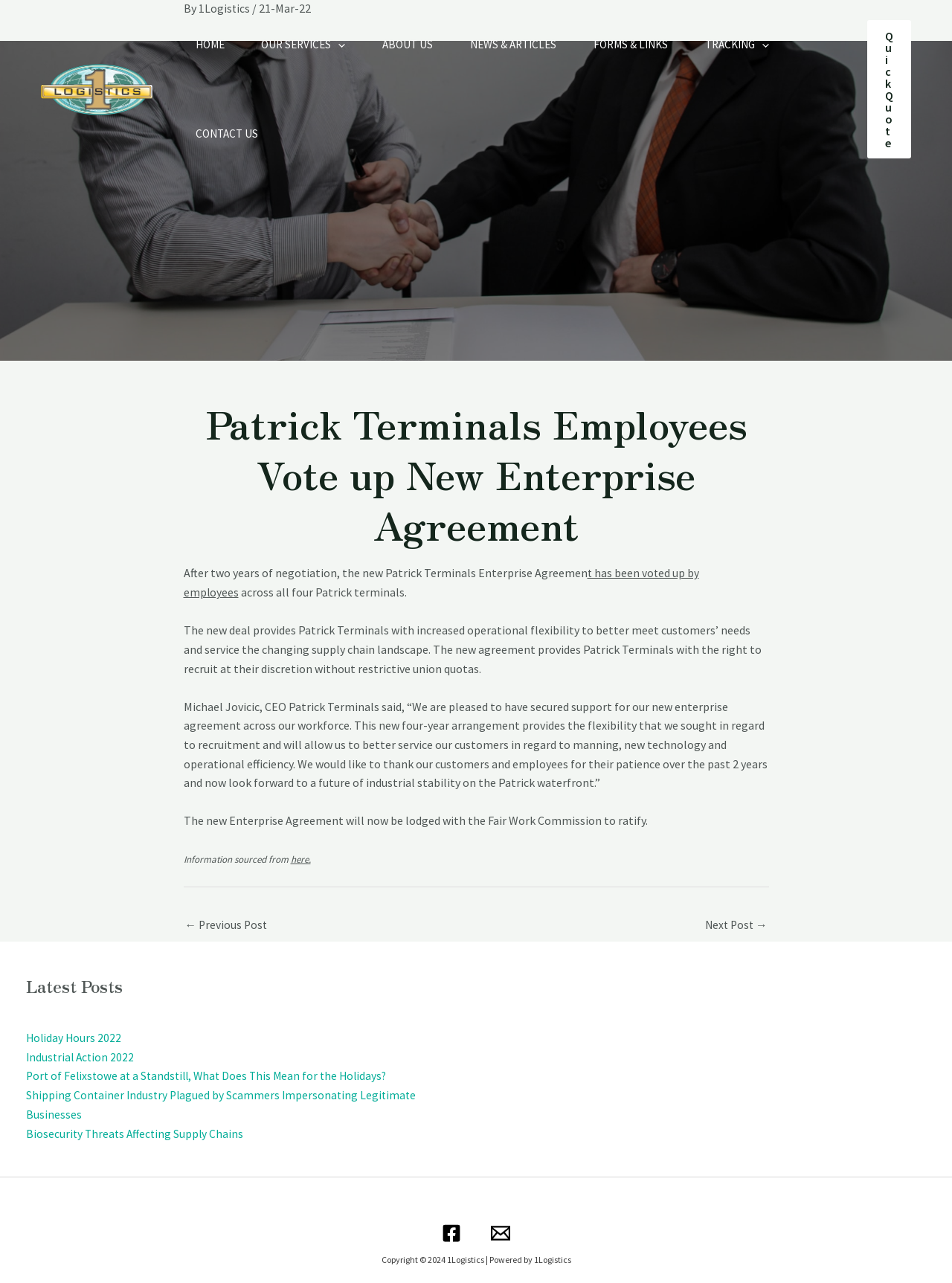What is the date mentioned in the article?
Could you answer the question with a detailed and thorough explanation?

The article mentions '21-Mar-22' as the date when the new Patrick Terminals Enterprise Agreement was voted up by employees.